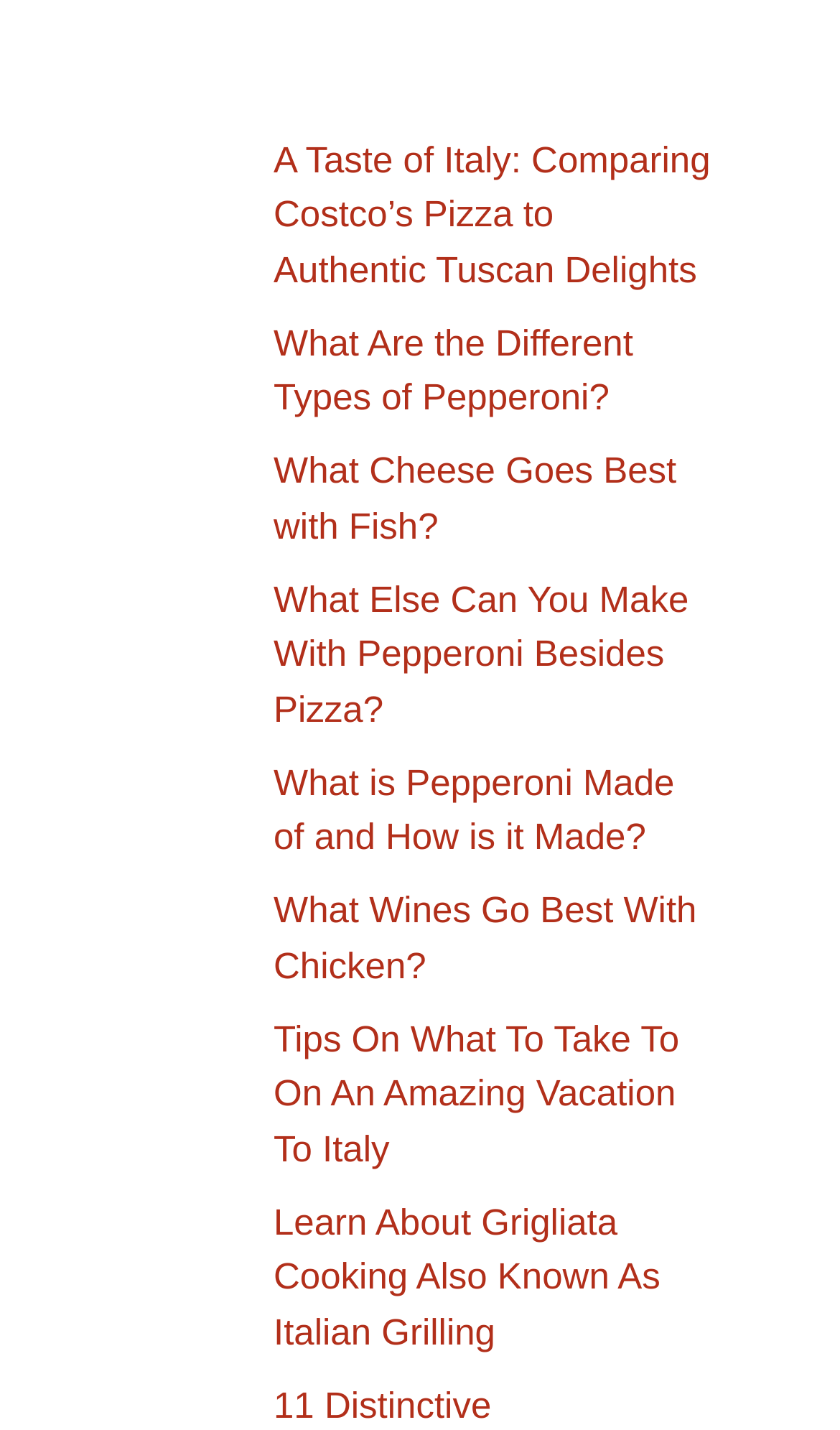What is the topic of the first link?
Answer the question with a thorough and detailed explanation.

The first link on the webpage has an OCR text 'A Taste of Italy: Comparing Costco’s Pizza to Authentic Tuscan Delights', which suggests that the topic of the link is related to Italian food, specifically comparing Costco's pizza to authentic Tuscan delights.